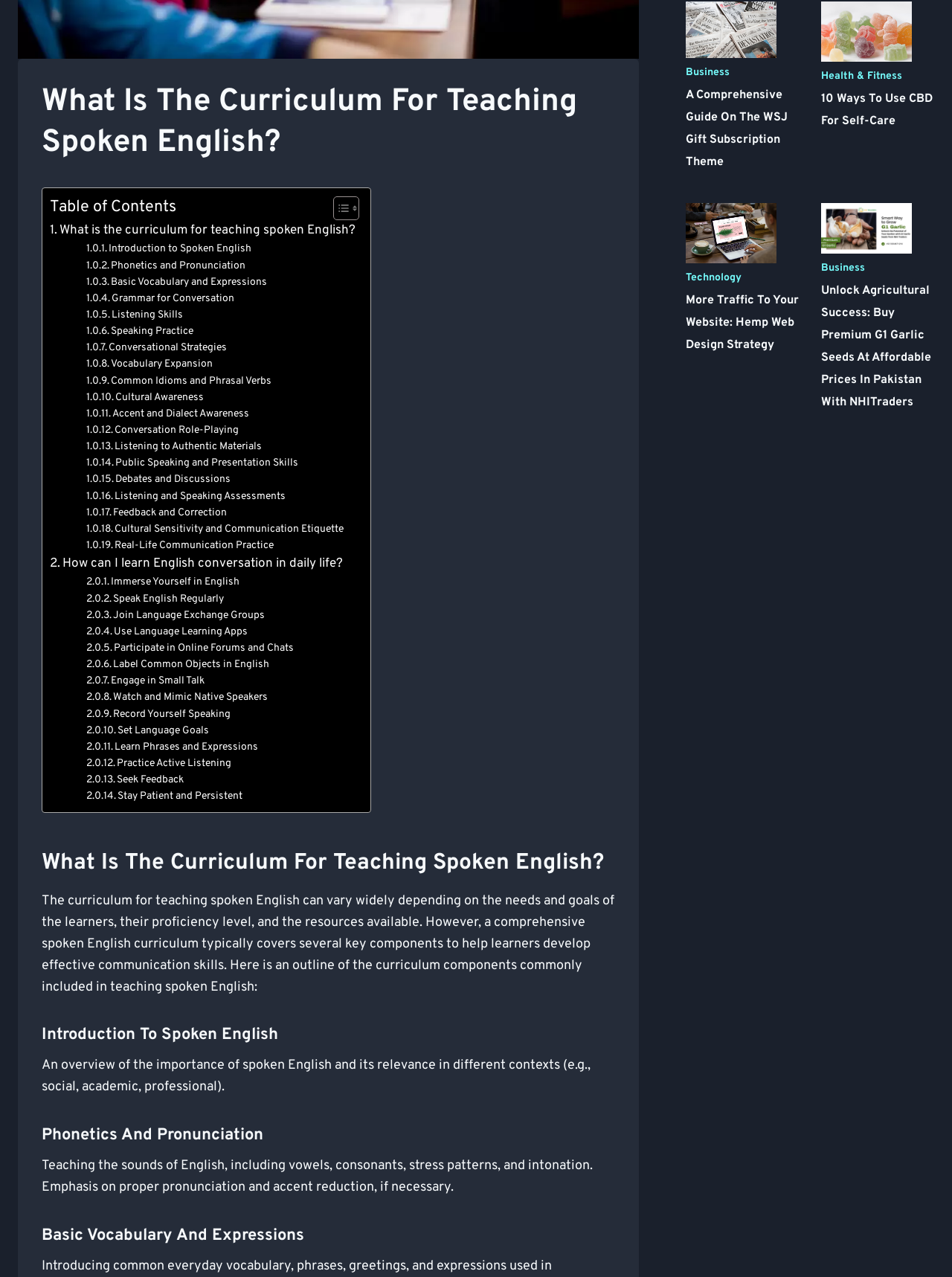Identify the bounding box for the given UI element using the description provided. Coordinates should be in the format (top-left x, top-left y, bottom-right x, bottom-right y) and must be between 0 and 1. Here is the description: Debates and Discussions

[0.09, 0.37, 0.243, 0.382]